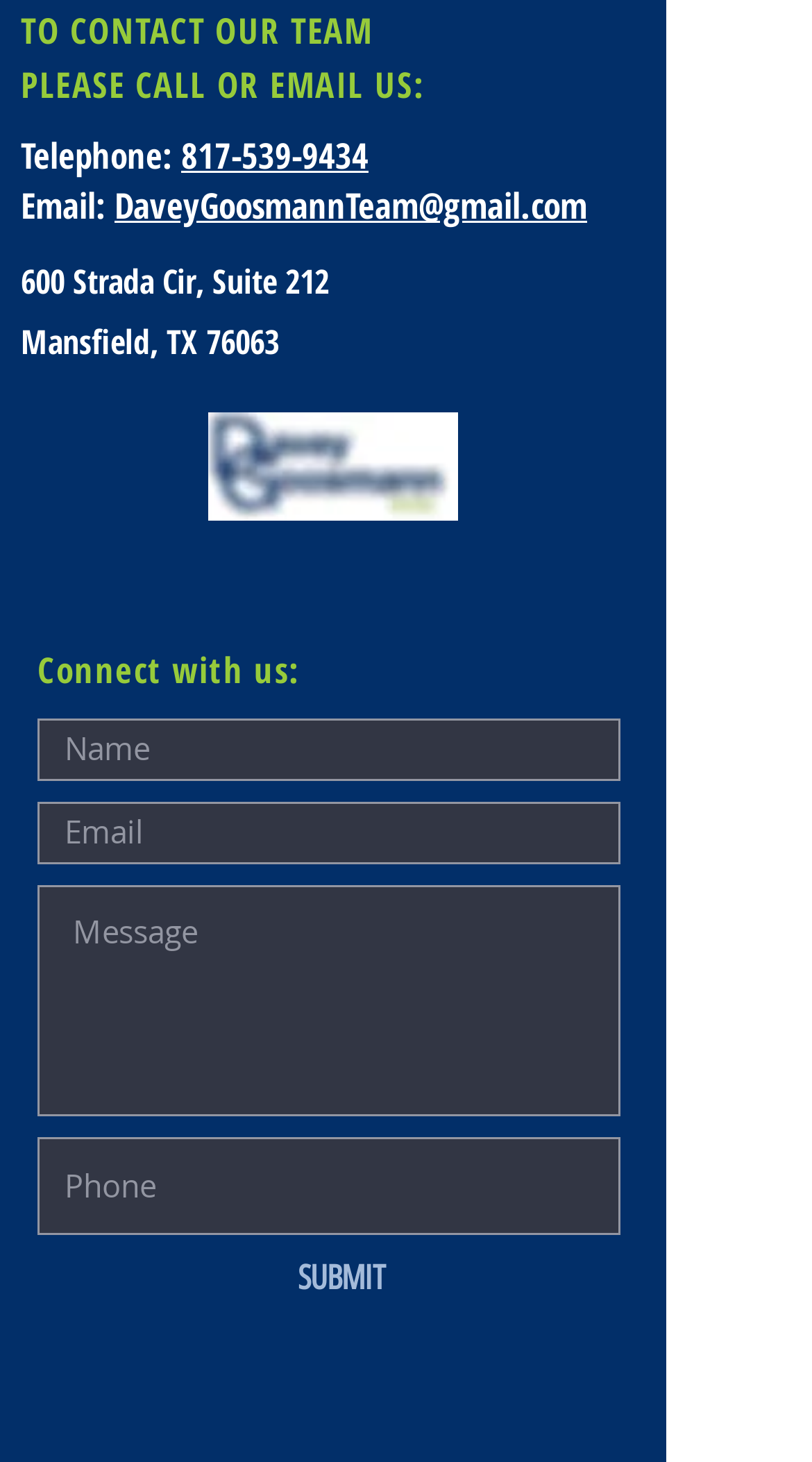What is the purpose of the form on the webpage?
Answer the question with a single word or phrase by looking at the picture.

To contact the team